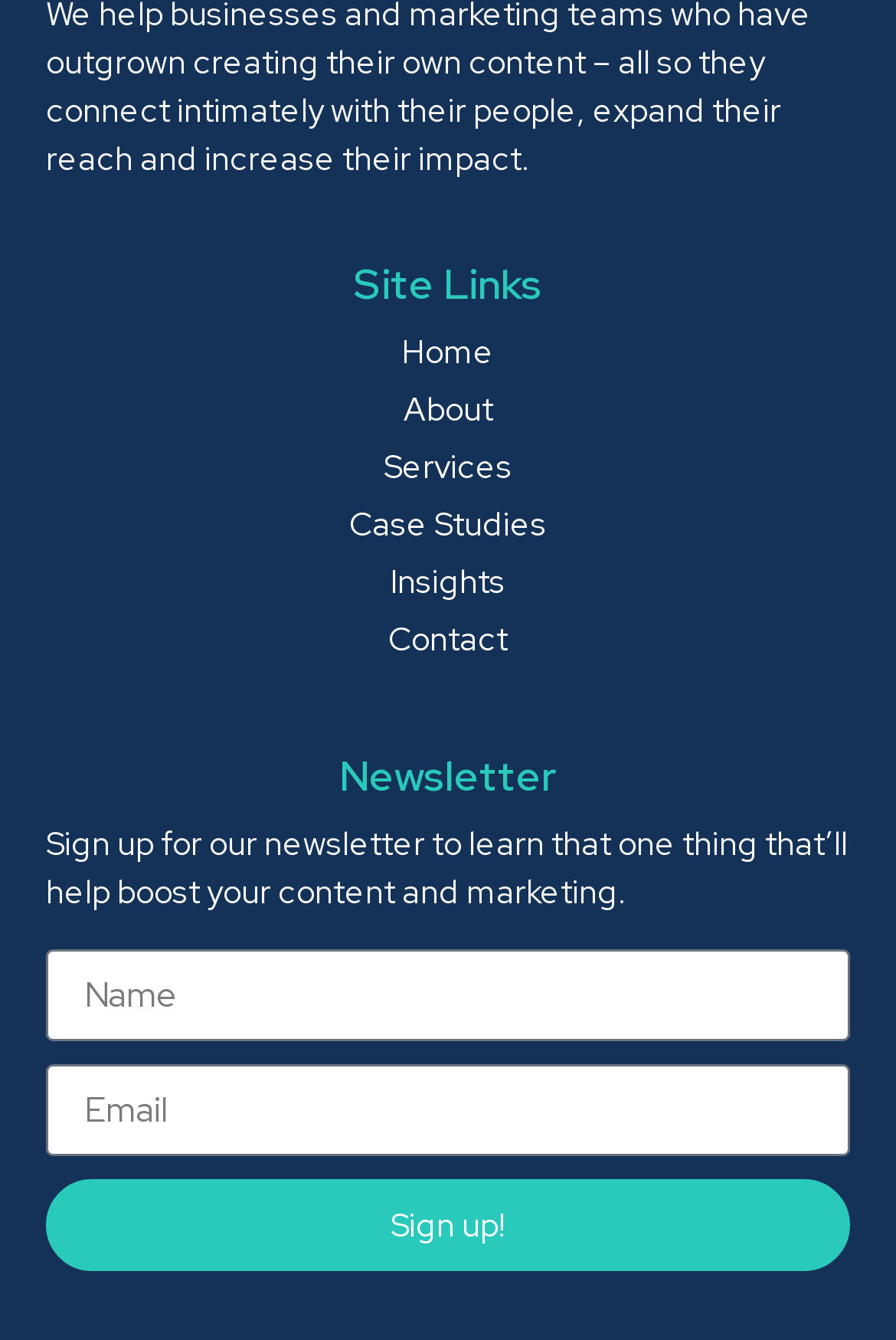What is the purpose of the newsletter section?
Examine the screenshot and reply with a single word or phrase.

To sign up for newsletter